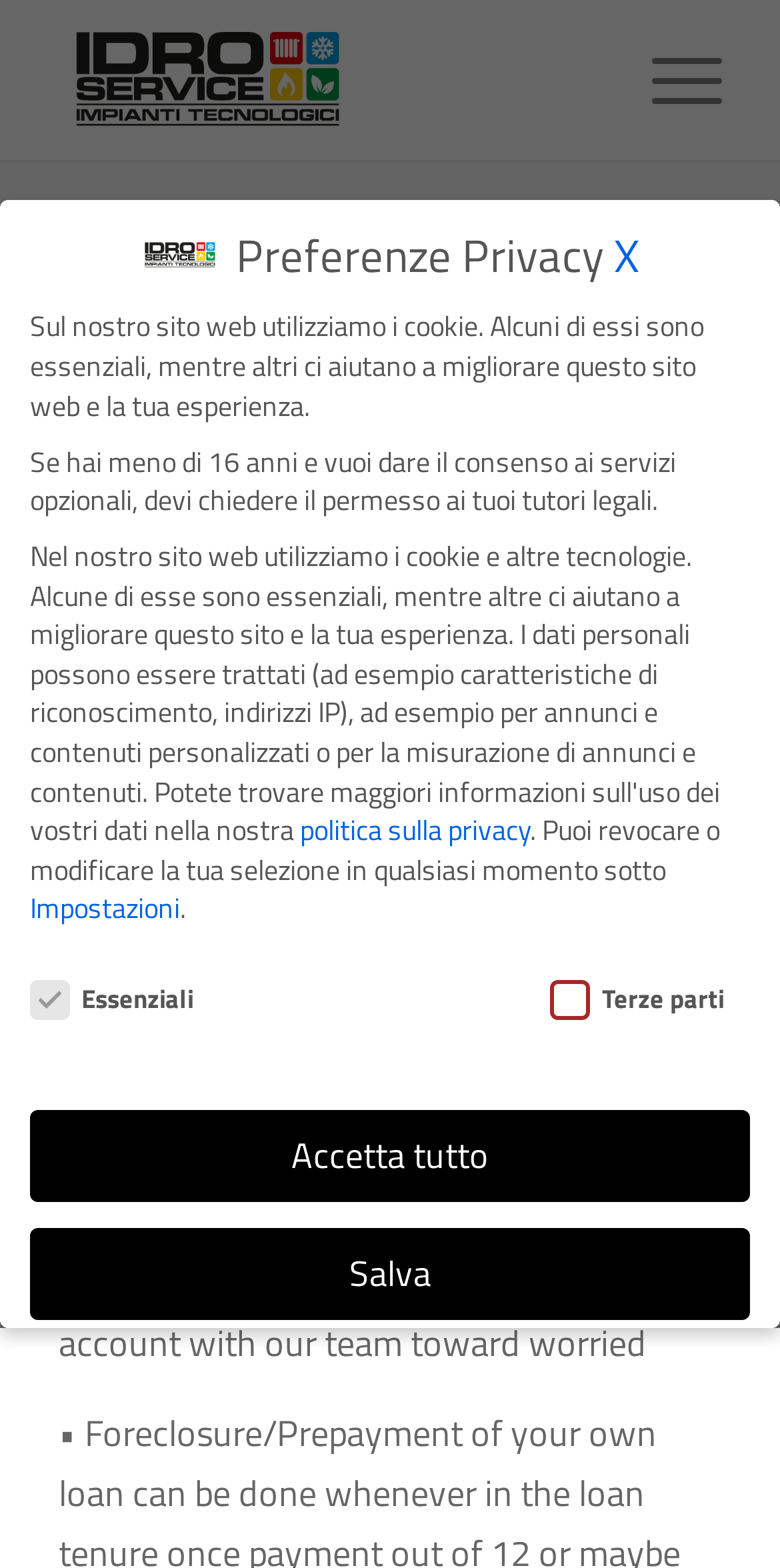Locate the bounding box coordinates of the region to be clicked to comply with the following instruction: "Click the 'Home' link". The coordinates must be four float numbers between 0 and 1, in the form [left, top, right, bottom].

[0.152, 0.154, 0.239, 0.173]